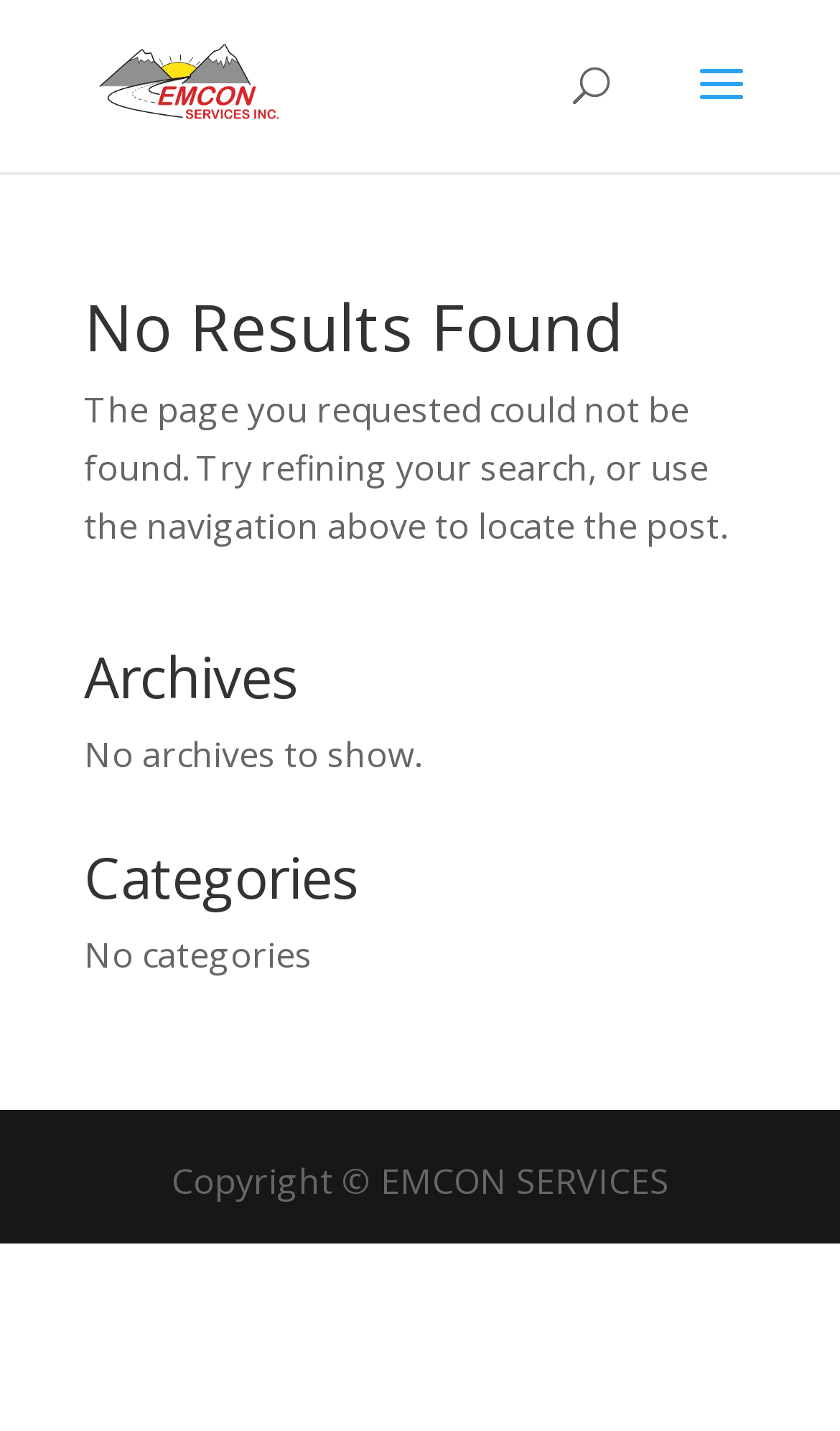Can you find and provide the title of the webpage?

No Results Found